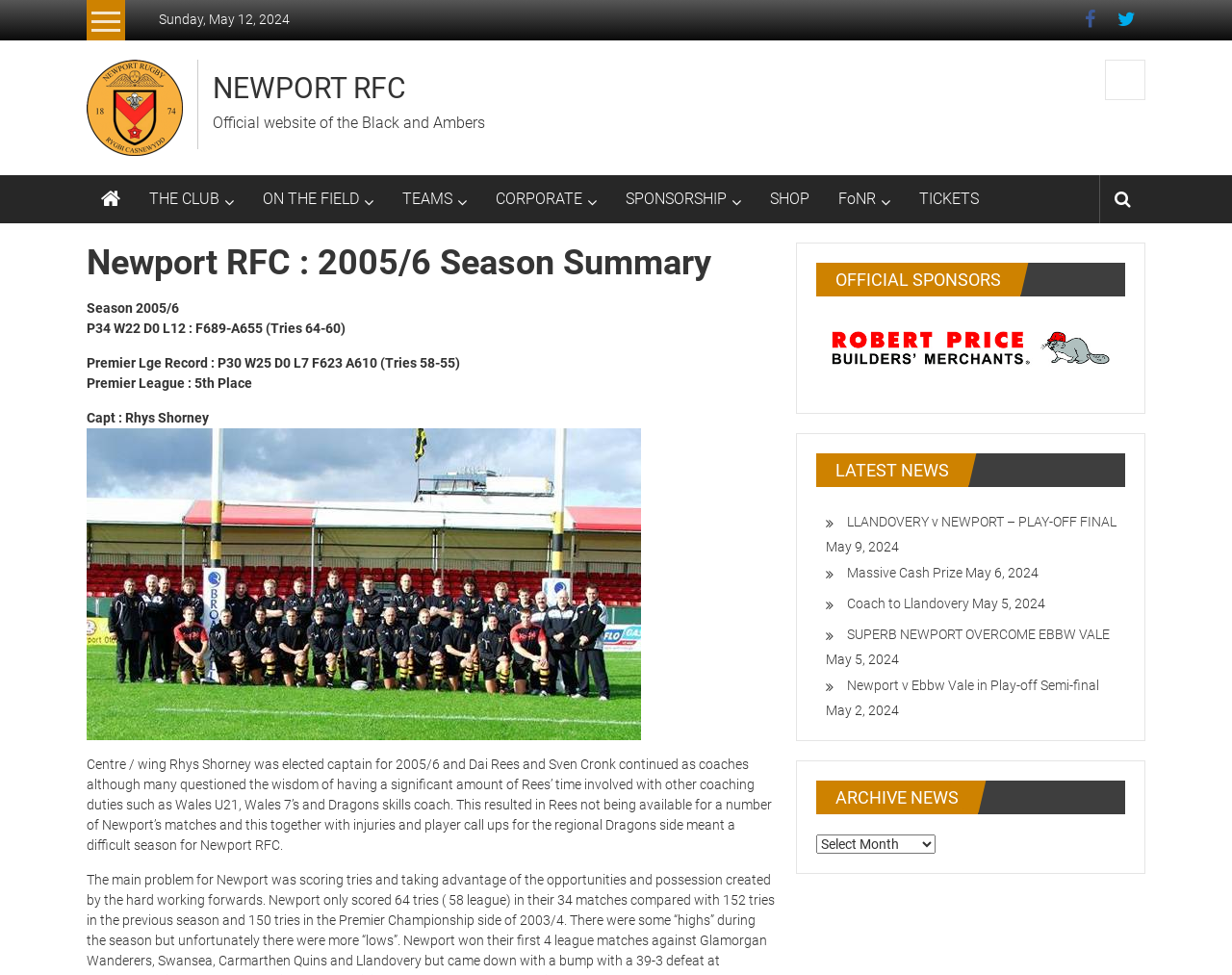Identify the bounding box coordinates of the clickable region to carry out the given instruction: "Select an option from the ARCHIVE NEWS combobox".

[0.662, 0.856, 0.759, 0.876]